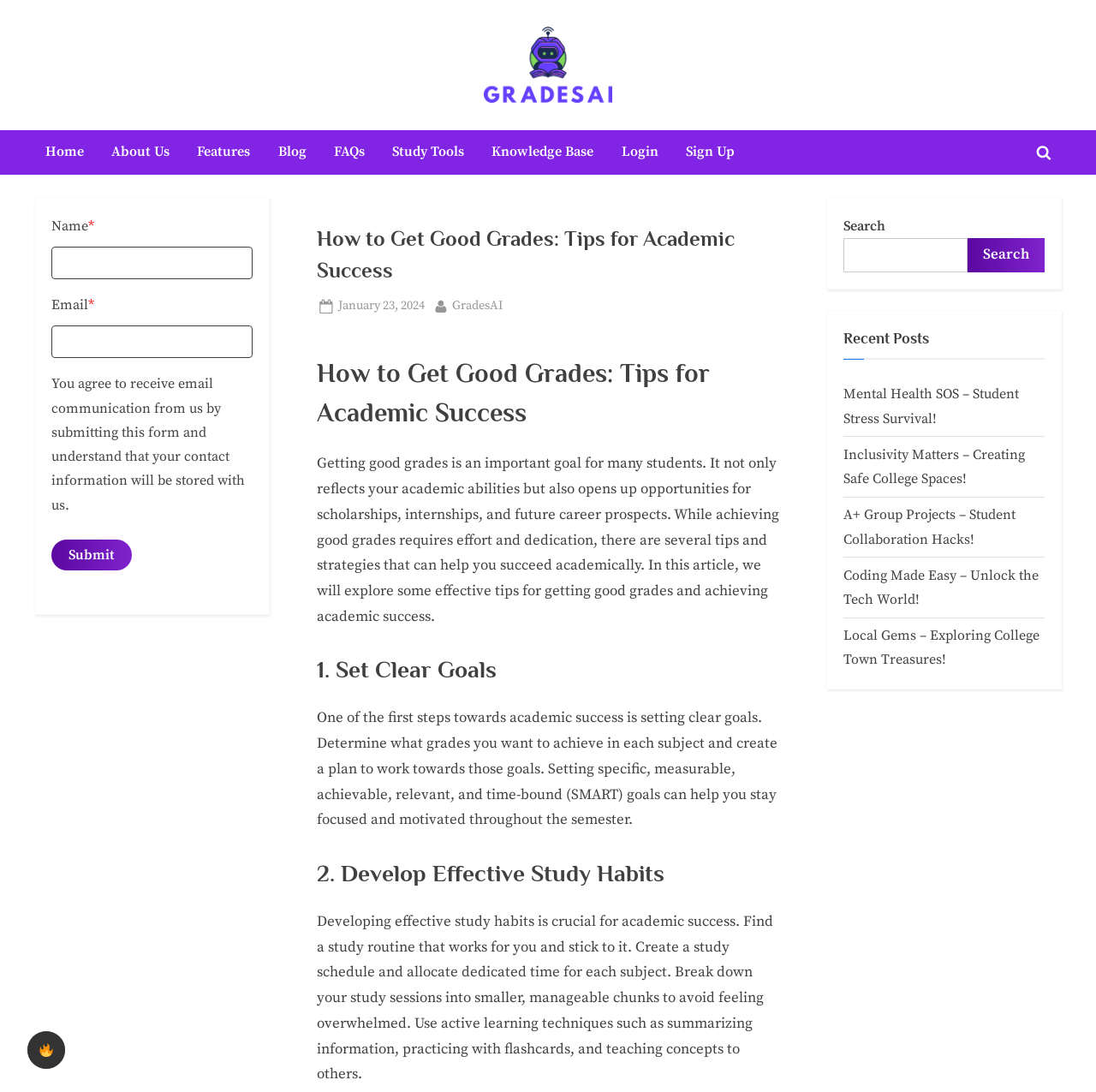Explain the webpage's design and content in an elaborate manner.

This webpage is about academic success and getting good grades. At the top, there is a checkbox to toggle dark mode, accompanied by a small flame icon. Below it, there is a logo and a link to GradesAI, a platform that offers predictive exam generators and cutting-edge study tools. 

On the left side, there is a primary navigation menu with links to various sections, including Home, About Us, Features, Blog, FAQs, Study Tools, Knowledge Base, Login, and Sign Up. 

The main content of the webpage is an article titled "How to Get Good Grades: Tips for Academic Success." The article is divided into sections, starting with an introduction that explains the importance of getting good grades. The introduction is followed by a series of tips, including setting clear goals, developing effective study habits, and utilizing resources. 

Each tip is presented in a separate section with a heading and a brief description. The sections are arranged in a vertical layout, with the introduction at the top and the subsequent sections below it. 

On the right side, there is a complementary section with a search bar and a list of recent posts, including links to articles on mental health, inclusivity, group projects, coding, and exploring college town treasures. 

At the bottom of the page, there is a form to submit with fields for name and email, along with a checkbox to agree to receive email communication from the website.